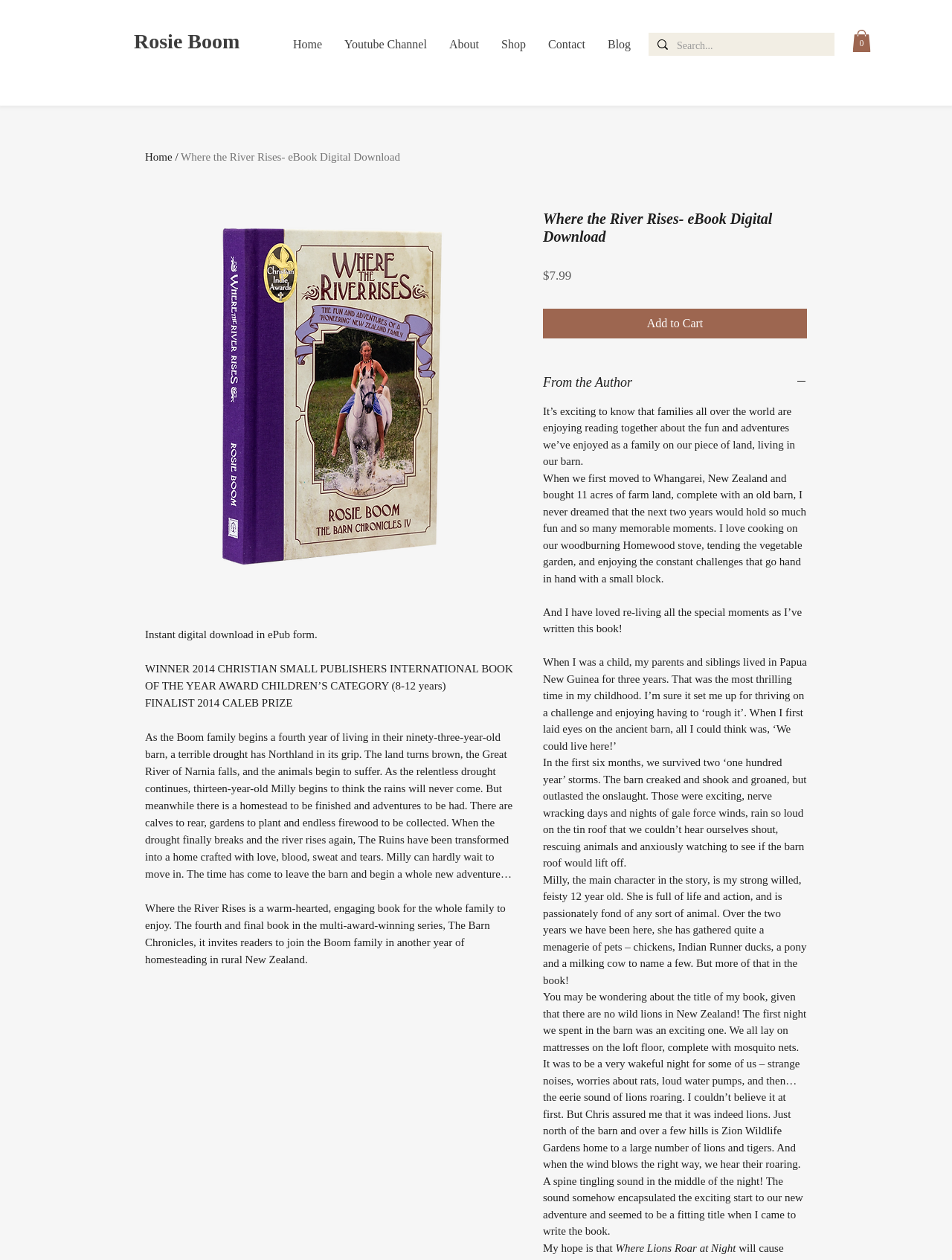What is the format of the digital download?
Refer to the image and provide a one-word or short phrase answer.

ePub